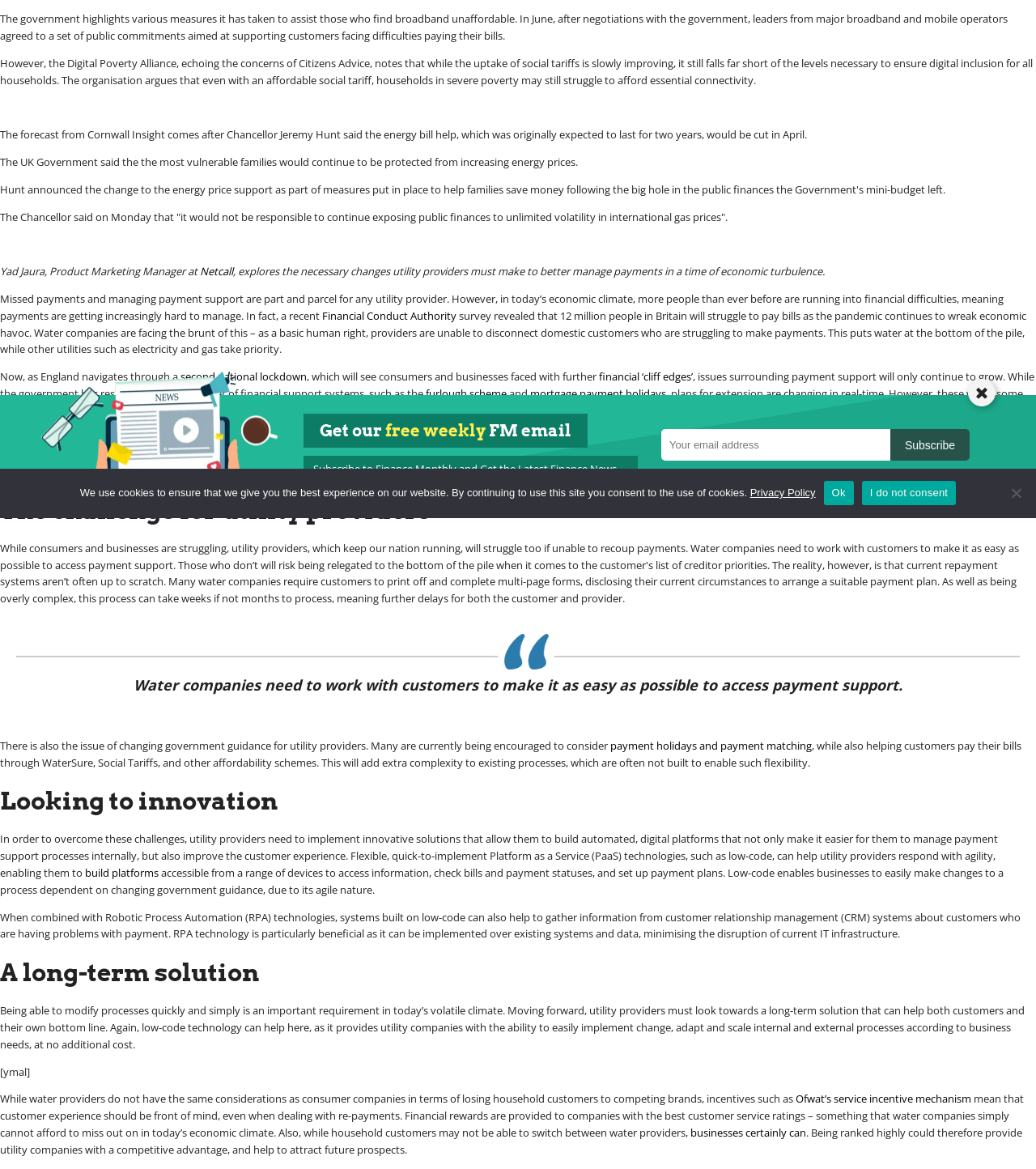Given the element description I do not consent, identify the bounding box coordinates for the UI element on the webpage screenshot. The format should be (top-left x, top-left y, bottom-right x, bottom-right y), with values between 0 and 1.

[0.832, 0.411, 0.923, 0.432]